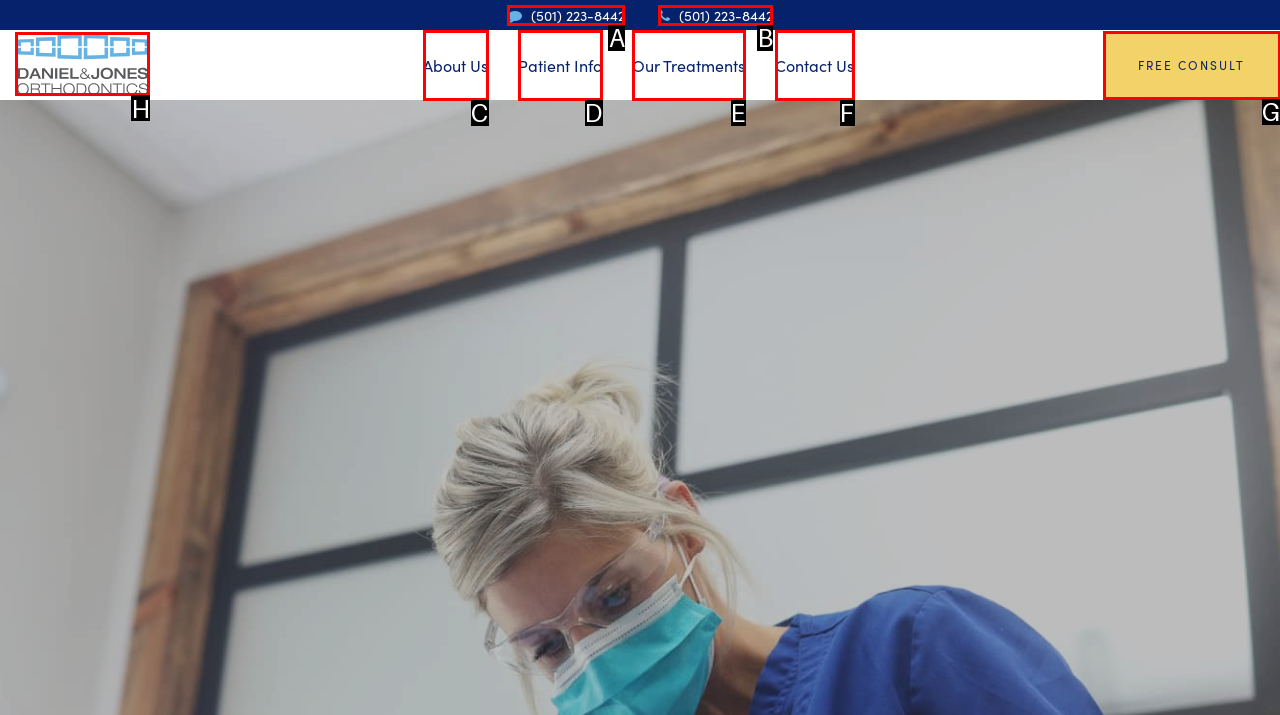Indicate which UI element needs to be clicked to fulfill the task: View the Daniel & Jones Orthodontics logo
Answer with the letter of the chosen option from the available choices directly.

H